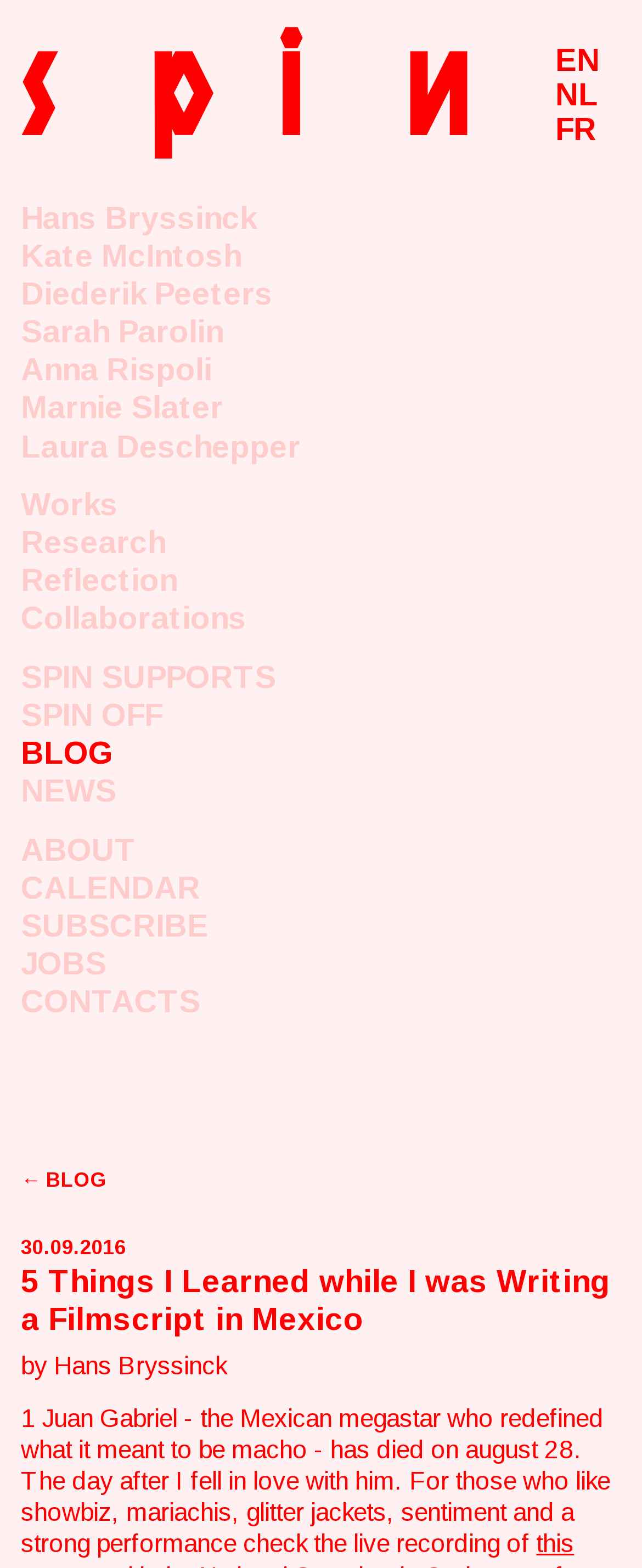Respond to the following question with a brief word or phrase:
How many links are there in the navigation menu?

17